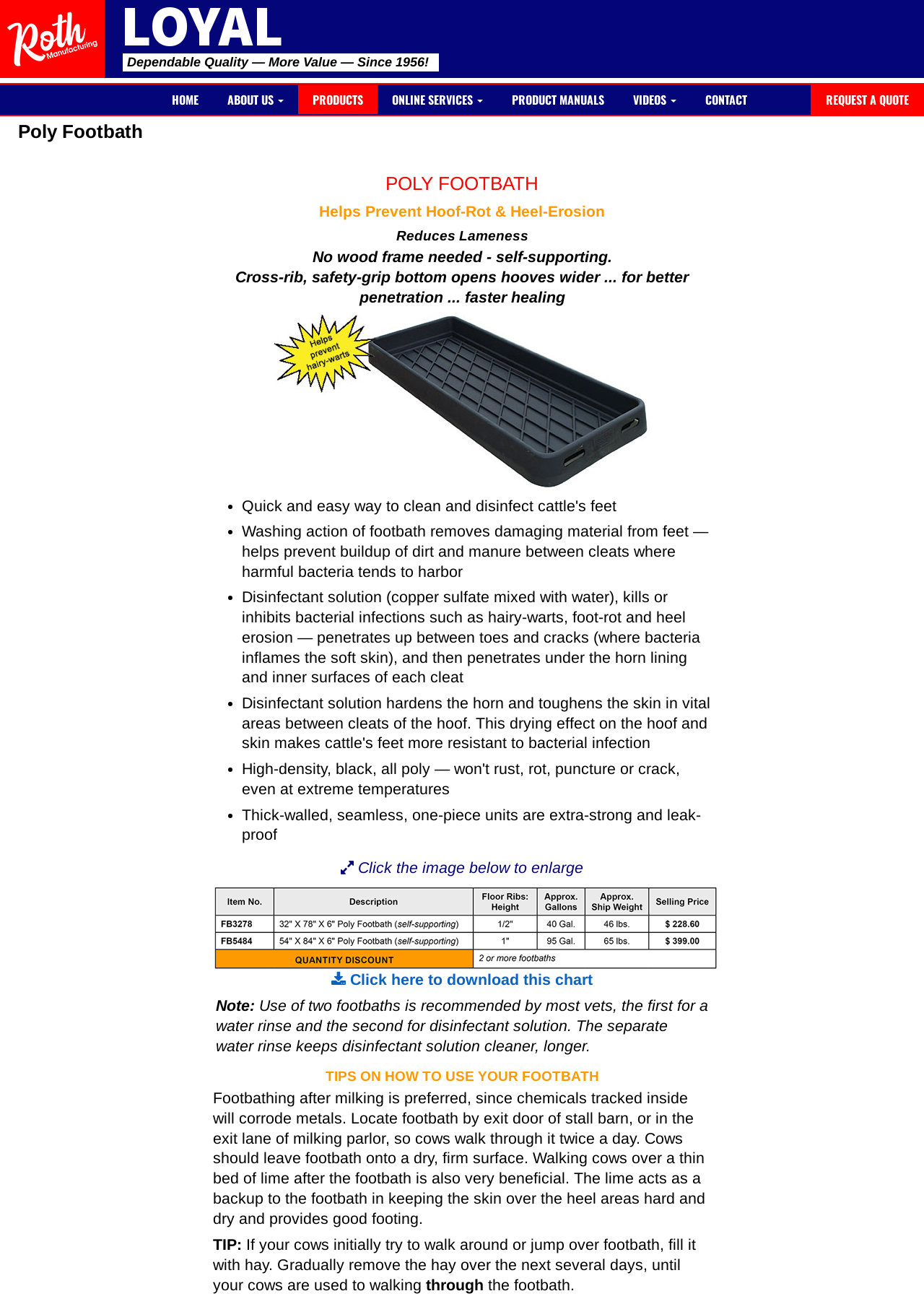What is the name of the company?
Refer to the image and provide a concise answer in one word or phrase.

Loyal Roth Manufacturing